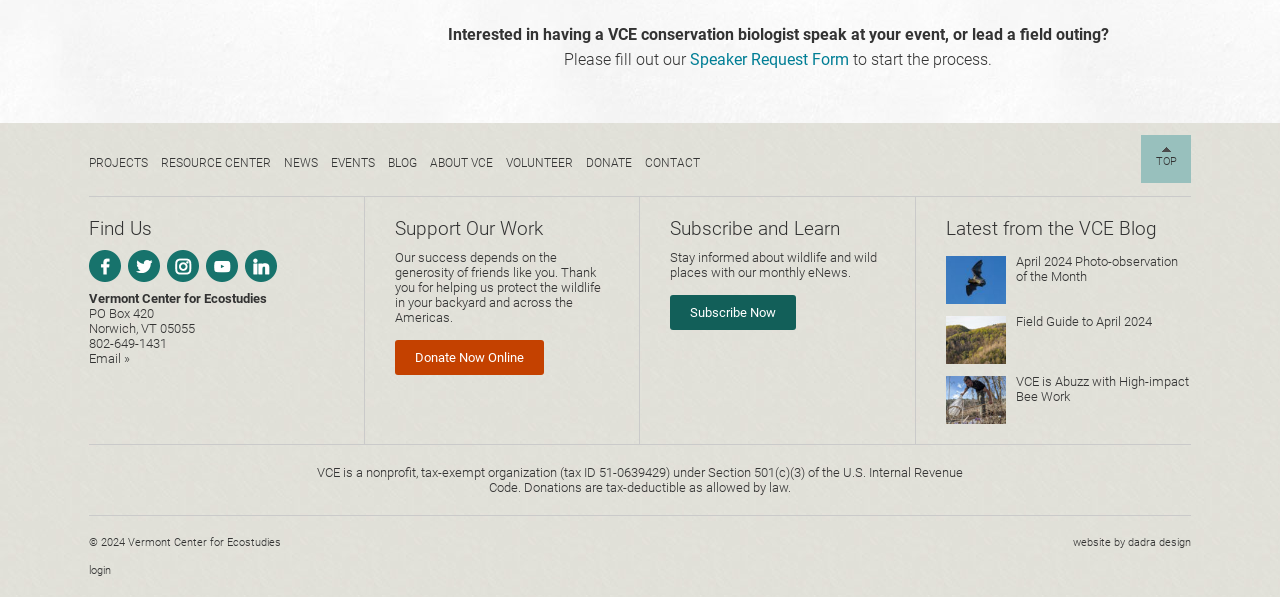Find and provide the bounding box coordinates for the UI element described here: "website by dadra design". The coordinates should be given as four float numbers between 0 and 1: [left, top, right, bottom].

[0.838, 0.898, 0.93, 0.919]